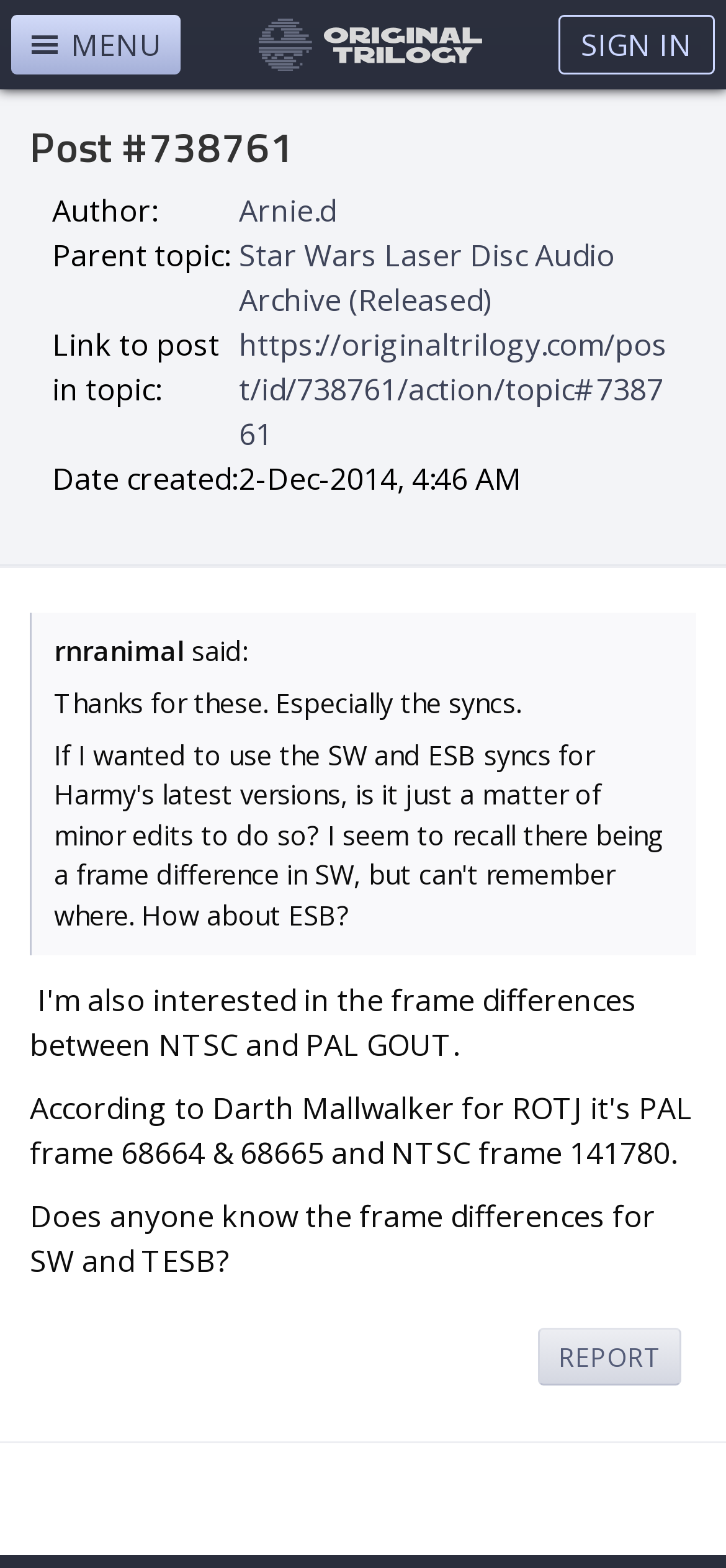What is the author of the post?
Based on the image, answer the question with as much detail as possible.

The author of the post can be found in the description list detail section, where it says 'Author' and then provides the link 'Arnie.d'.